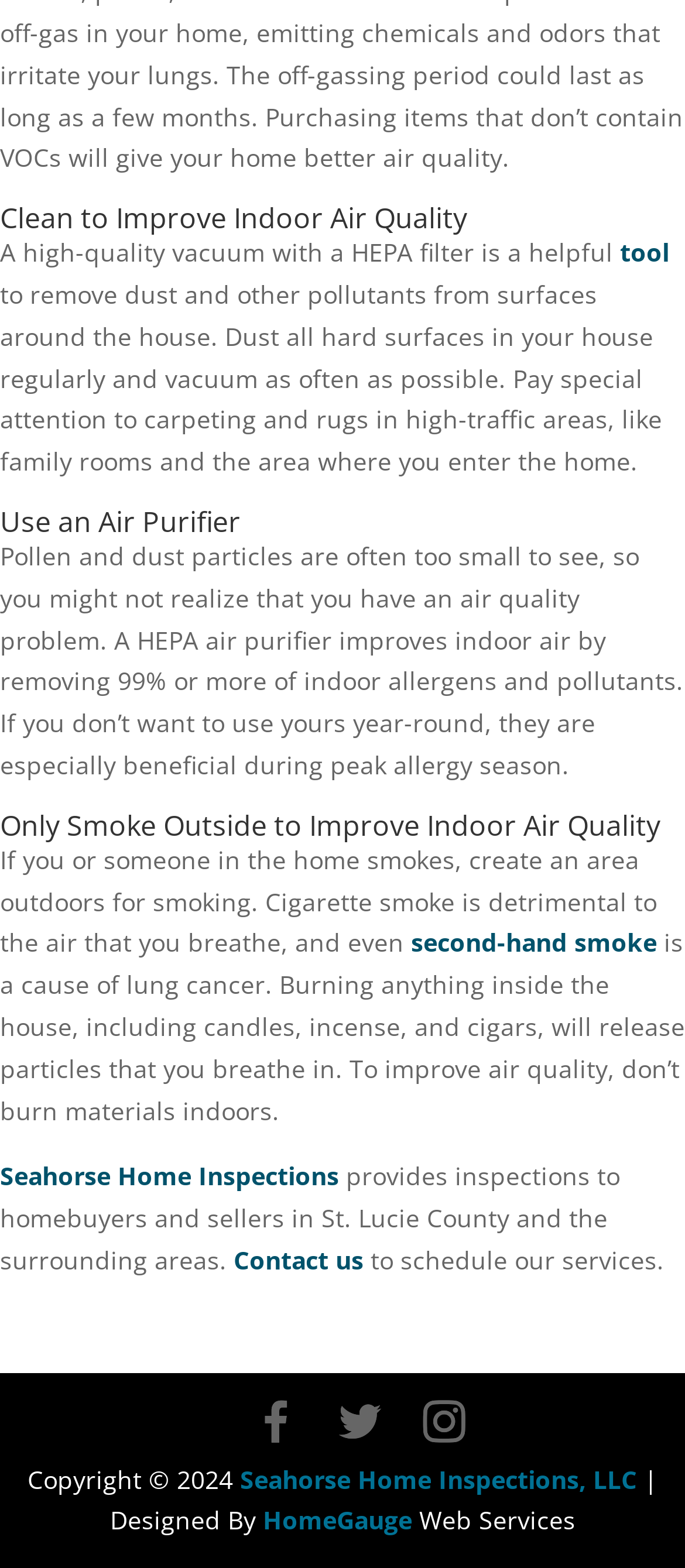Provide the bounding box coordinates for the specified HTML element described in this description: "Seahorse Home Inspections, LLC". The coordinates should be four float numbers ranging from 0 to 1, in the format [left, top, right, bottom].

[0.35, 0.932, 0.929, 0.954]